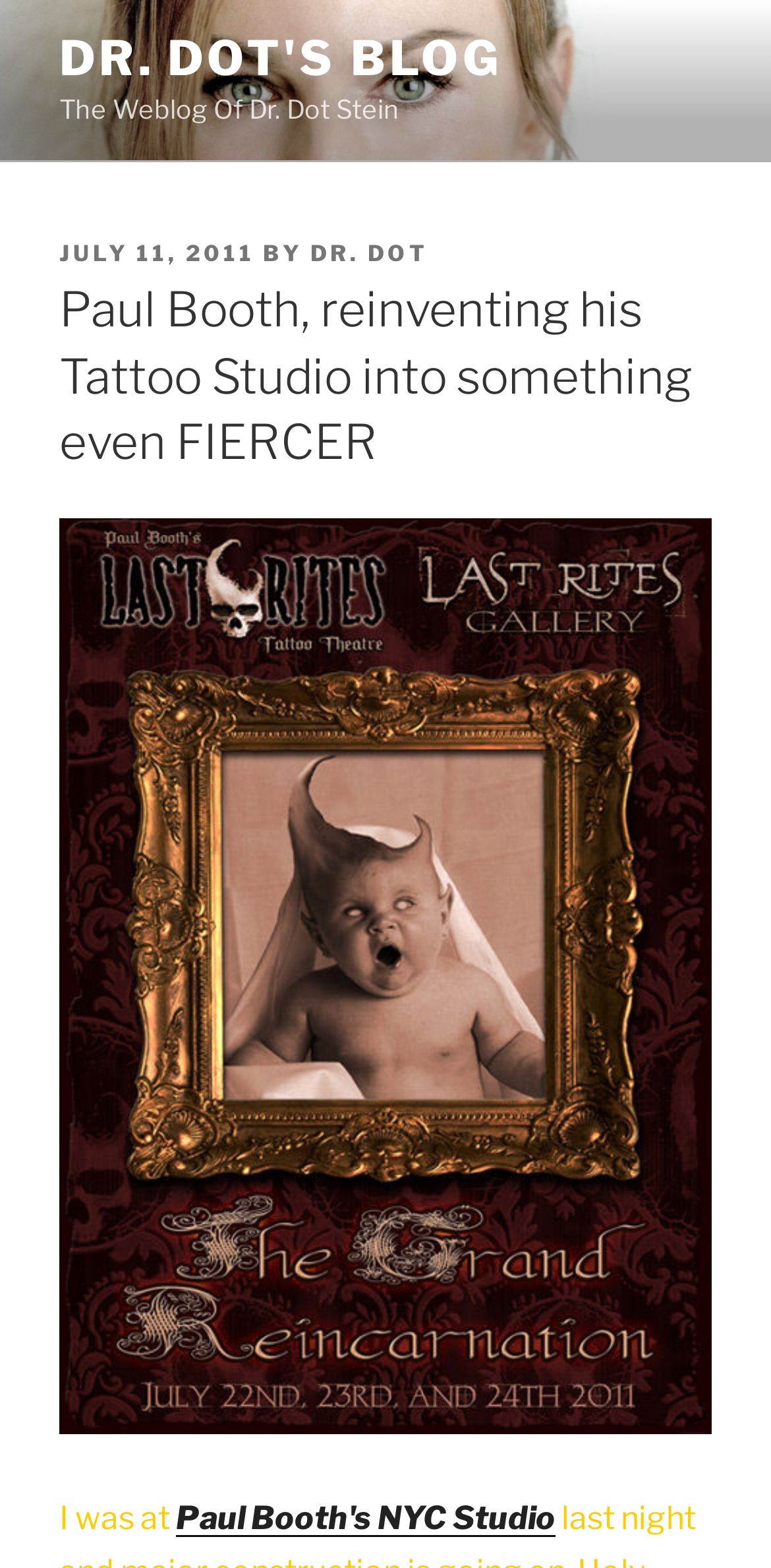Respond to the following question using a concise word or phrase: 
What is the date of the blog post?

July 11, 2011